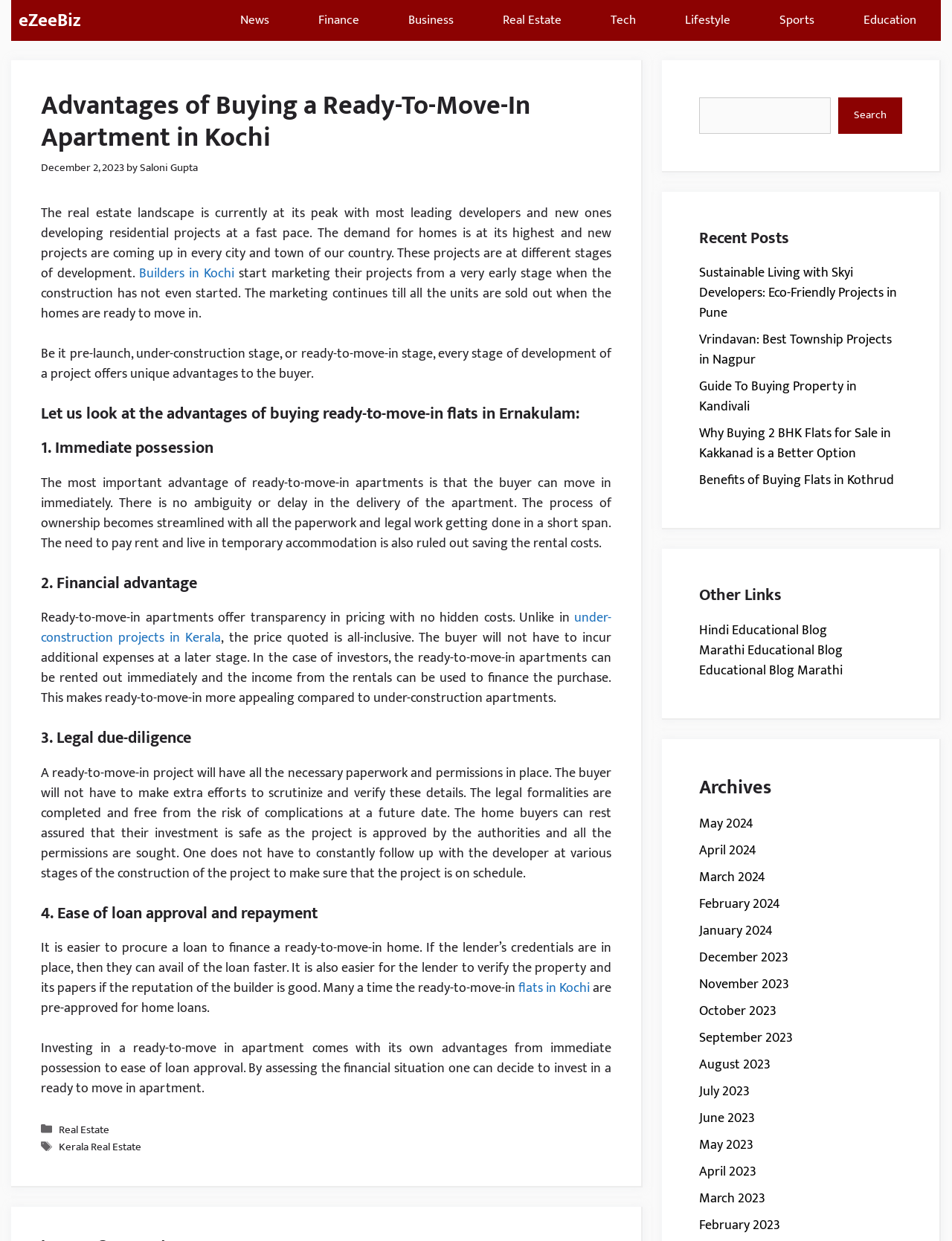Please give a concise answer to this question using a single word or phrase: 
What is the purpose of the search box?

To search the website